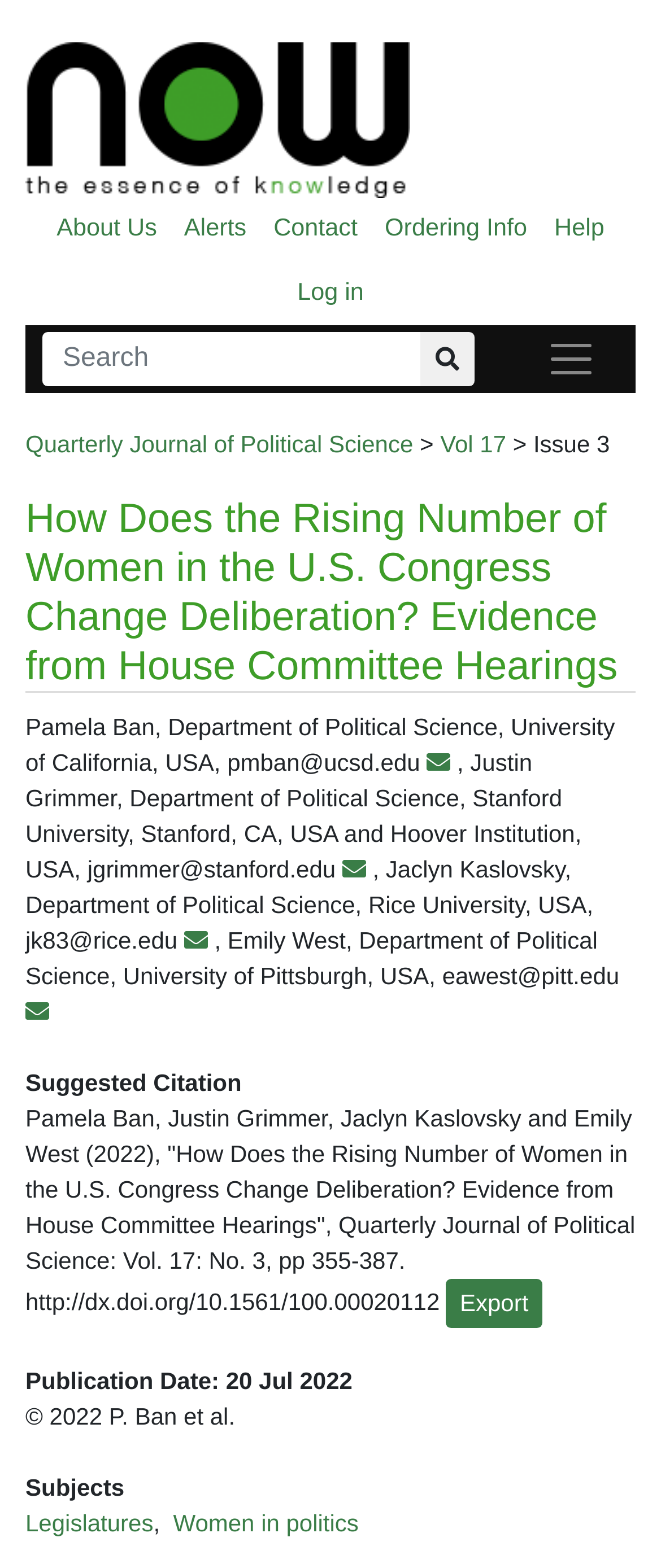Explain the webpage's layout and main content in detail.

The webpage appears to be a publication page for a research article titled "How Does the Rising Number of Women in the U.S. Congress Change Deliberation? Evidence from House Committee Hearings". 

At the top left, there is a logo and a link to "Now Publishers". To the right of the logo, there are several links to other pages, including "About Us", "Alerts", "Contact", "Ordering Info", and "Help". Below these links, there is a search box and a search button. 

On the top right, there is a link to "Log in" and a navigation button. Below the navigation button, there is a link to "Quarterly Journal of Political Science" followed by a volume and issue number. 

The main content of the page is the article information, which includes the title, authors, and their affiliations. The authors' names are accompanied by their email addresses and links to their profiles. 

Below the author information, there is a suggested citation for the article, including the title, authors, publication date, and a DOI link. 

On the bottom right, there is an "Export" button. Below the export button, there is the publication date and a copyright notice. 

Finally, at the bottom left, there are links to related subjects, including "Legislatures" and "Women in politics".